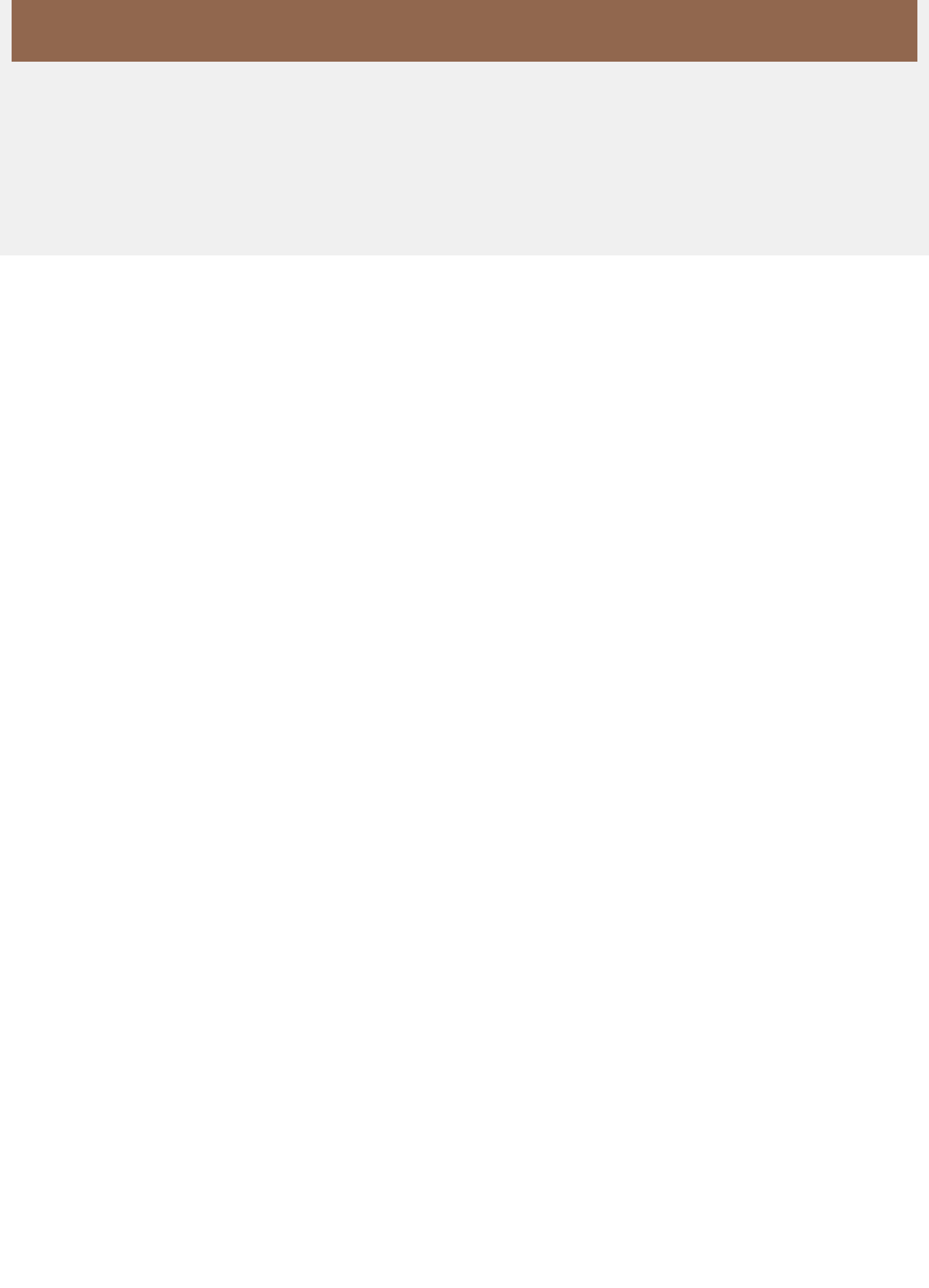What is the name of the app promoted on this webpage?
Can you provide an in-depth and detailed response to the question?

The webpage has a heading 'Discover & Shop what's next with our brand new App' and an apple app icon, indicating that the app being promoted is Highsnobiety.